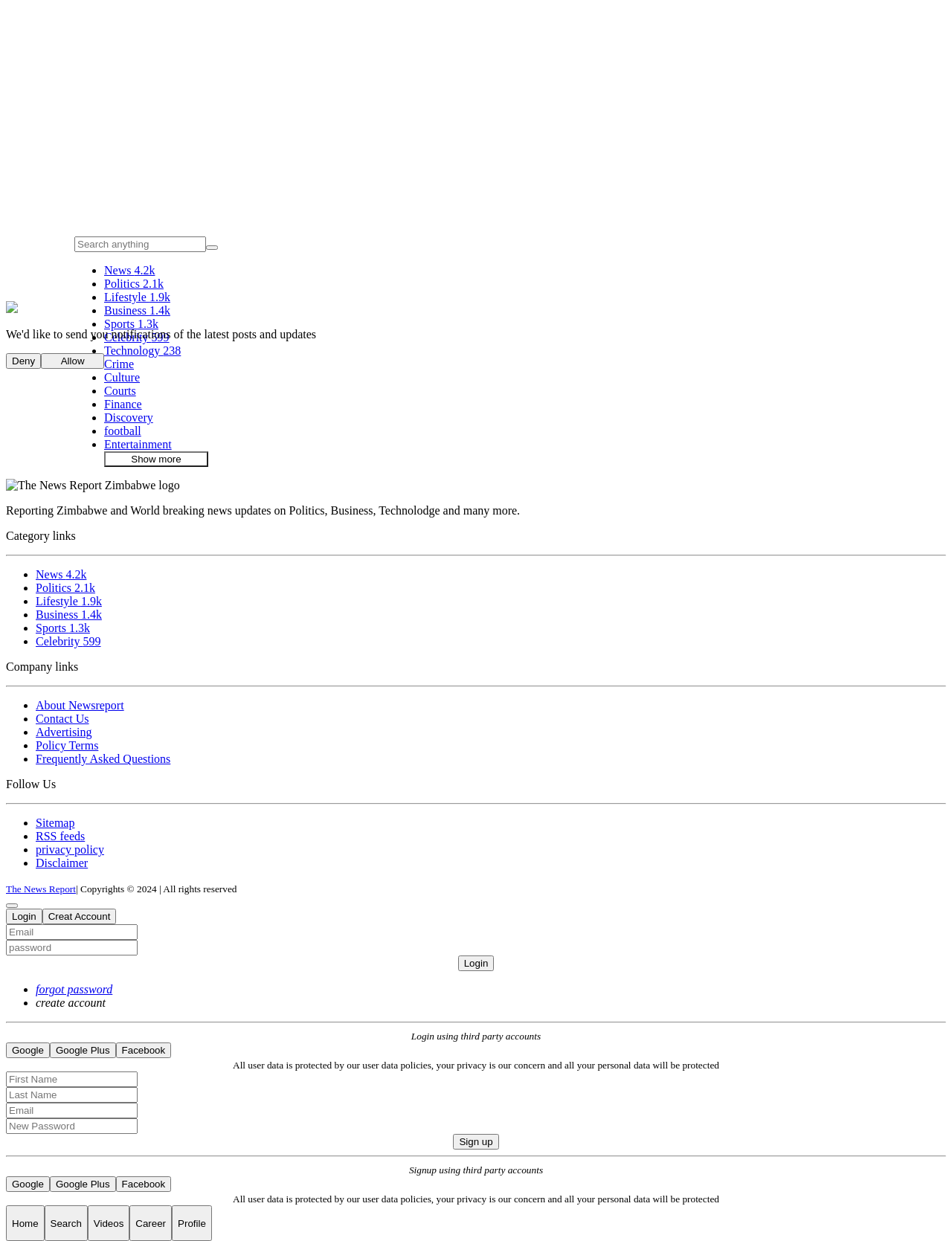Specify the bounding box coordinates of the region I need to click to perform the following instruction: "View News". The coordinates must be four float numbers in the range of 0 to 1, i.e., [left, top, right, bottom].

[0.109, 0.213, 0.163, 0.223]